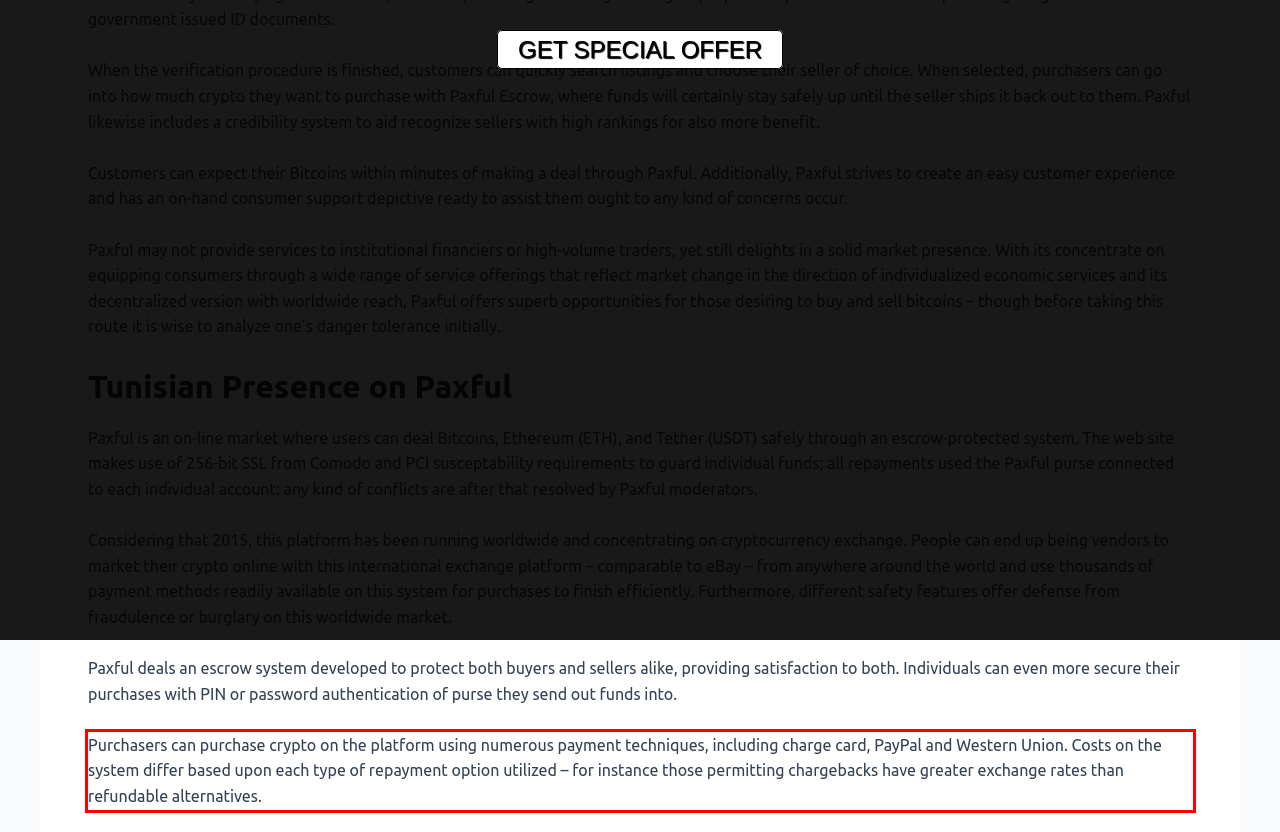Please perform OCR on the UI element surrounded by the red bounding box in the given webpage screenshot and extract its text content.

Purchasers can purchase crypto on the platform using numerous payment techniques, including charge card, PayPal and Western Union. Costs on the system differ based upon each type of repayment option utilized – for instance those permitting chargebacks have greater exchange rates than refundable alternatives.